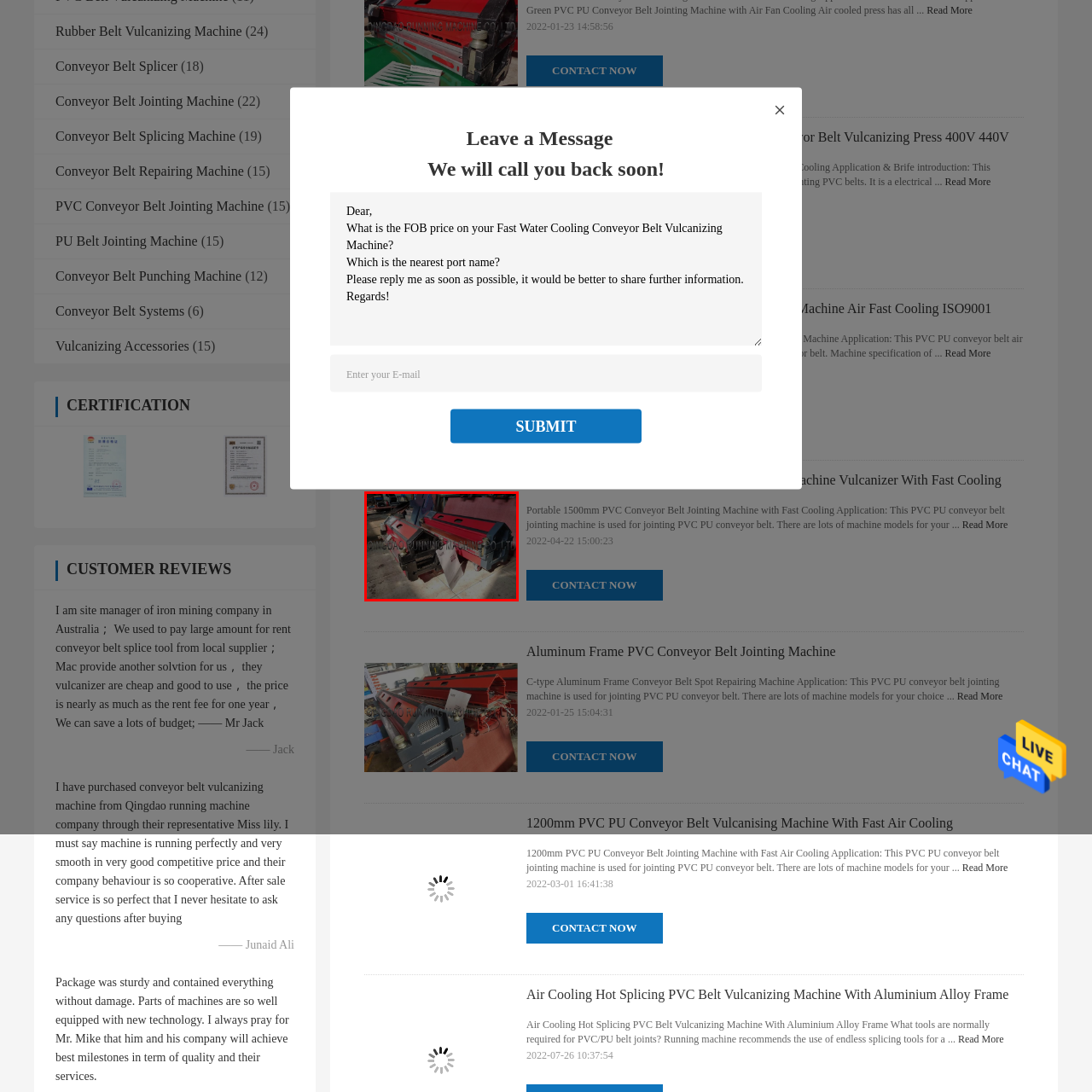Pay attention to the image encased in the red boundary and reply to the question using a single word or phrase:
What kind of applications are the machines designed for?

Industrial applications